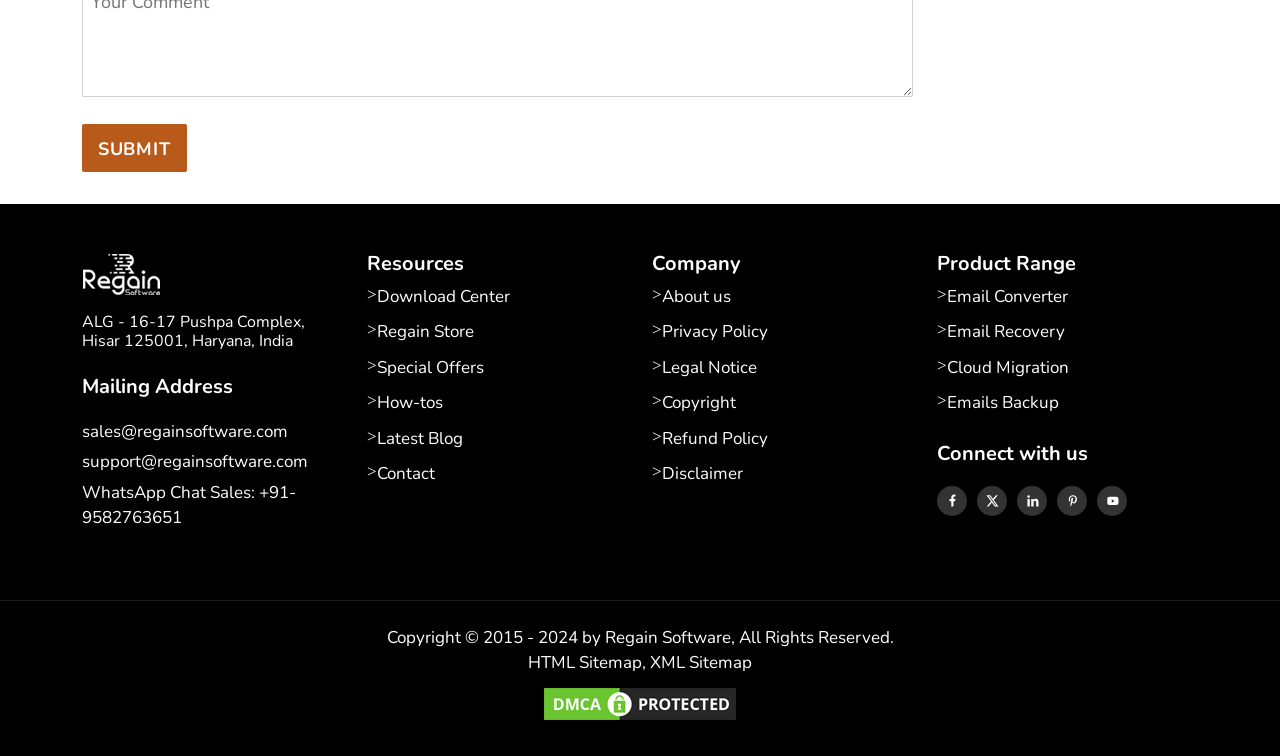Find the coordinates for the bounding box of the element with this description: "Flaunt Weekly".

None